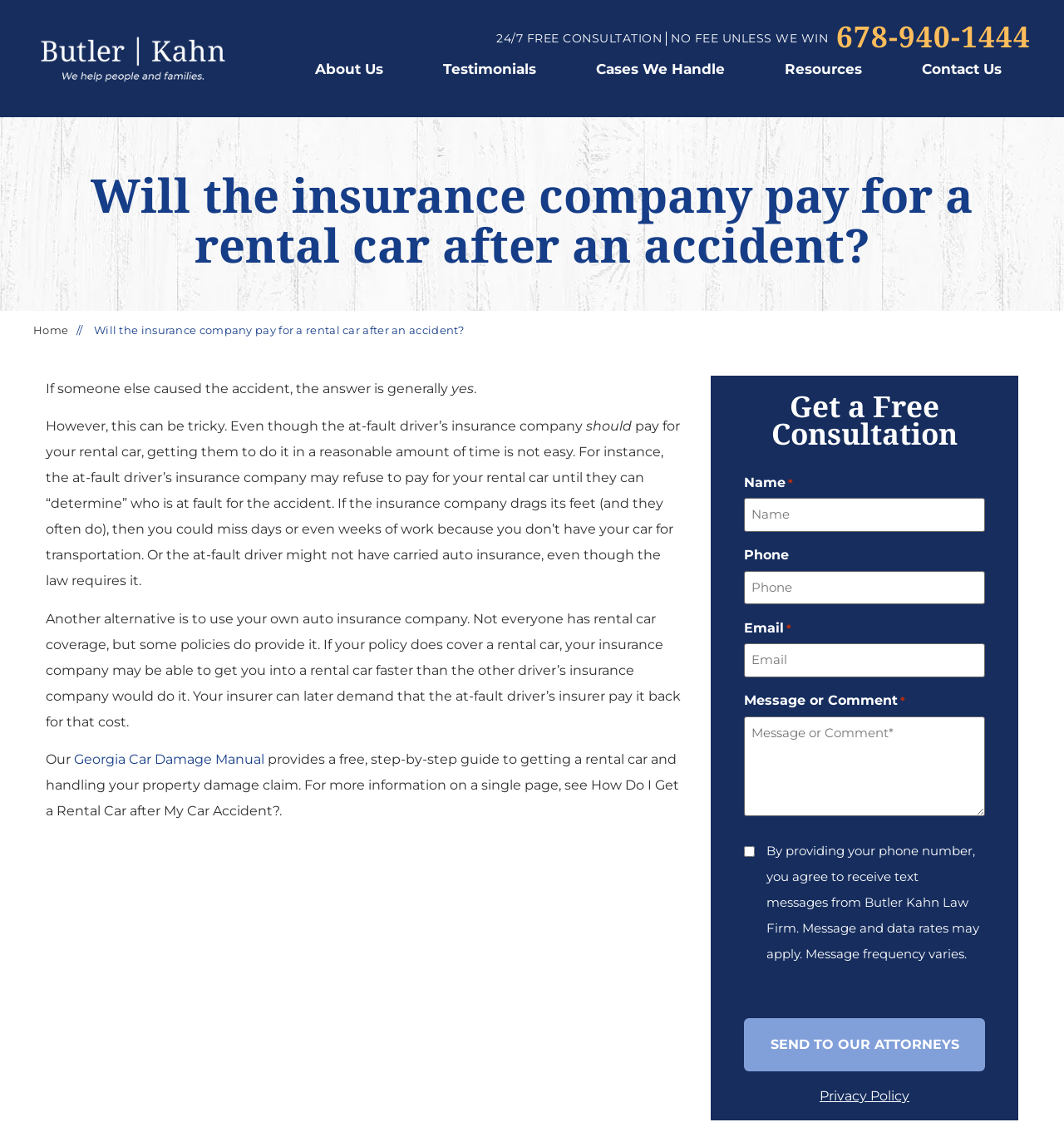Please locate and retrieve the main header text of the webpage.

Will the insurance company pay for a rental car after an accident?